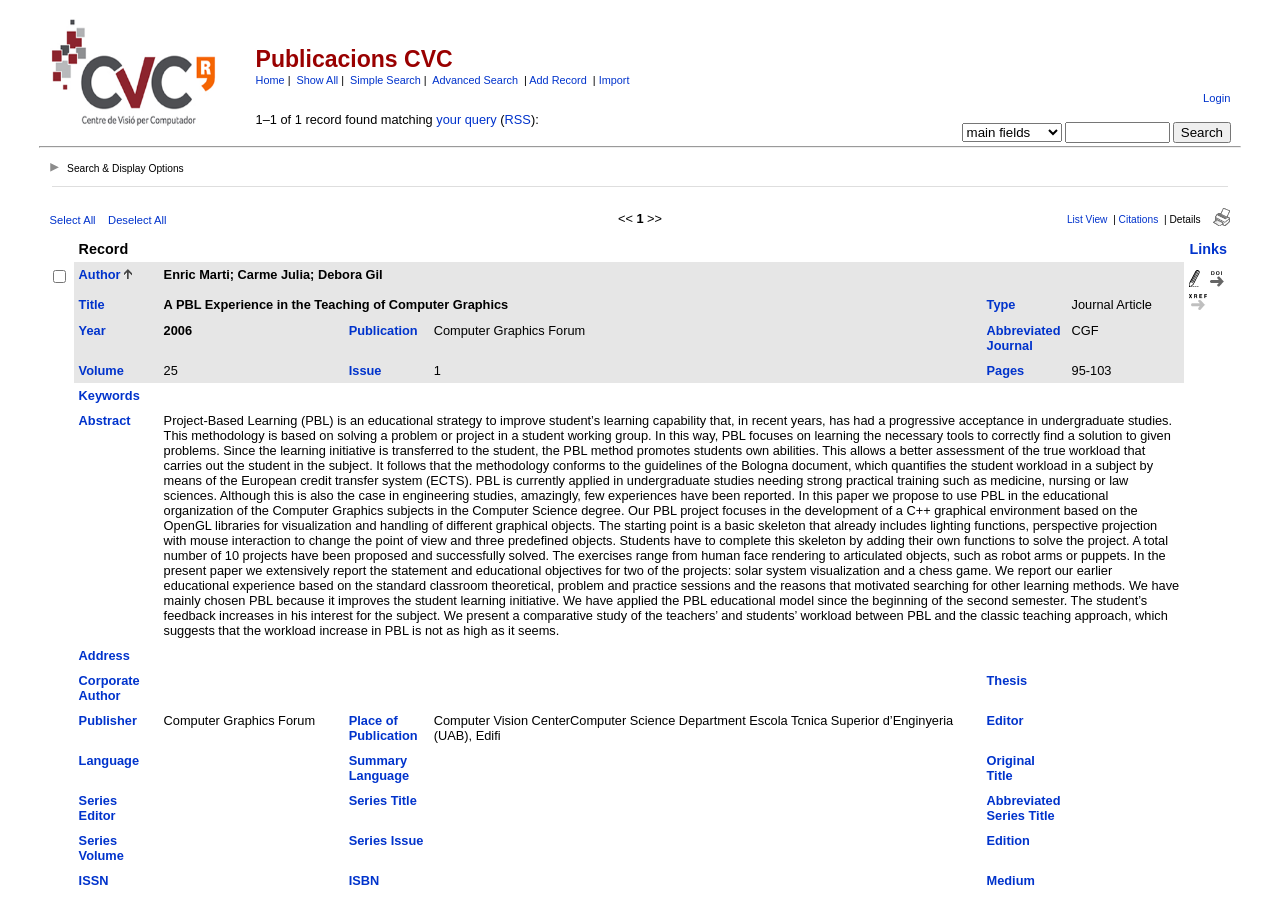Provide your answer to the question using just one word or phrase: What is the abbreviated journal name?

CGF